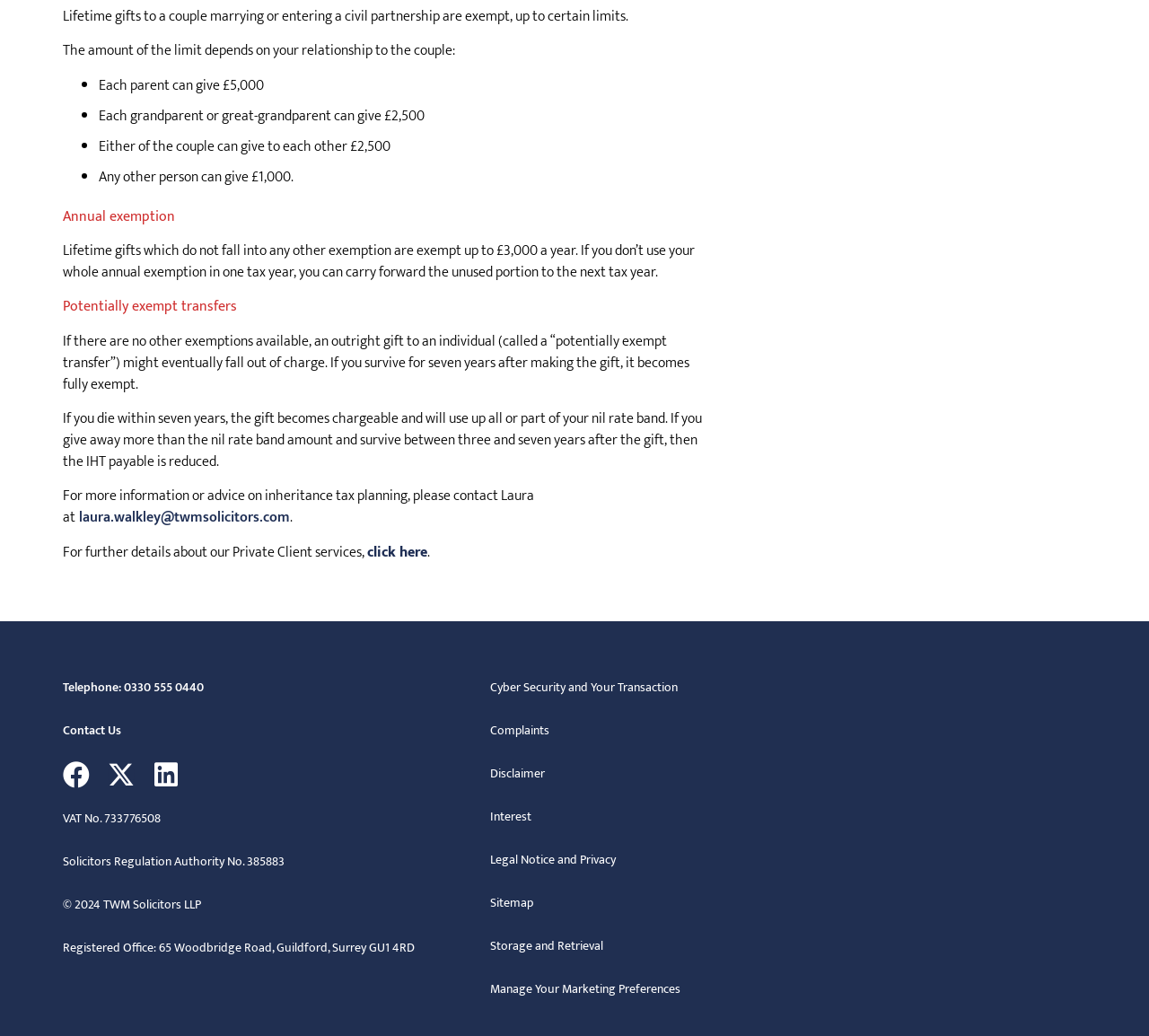Bounding box coordinates must be specified in the format (top-left x, top-left y, bottom-right x, bottom-right y). All values should be floating point numbers between 0 and 1. What are the bounding box coordinates of the UI element described as: Storage and Retrieval

[0.427, 0.901, 0.707, 0.926]